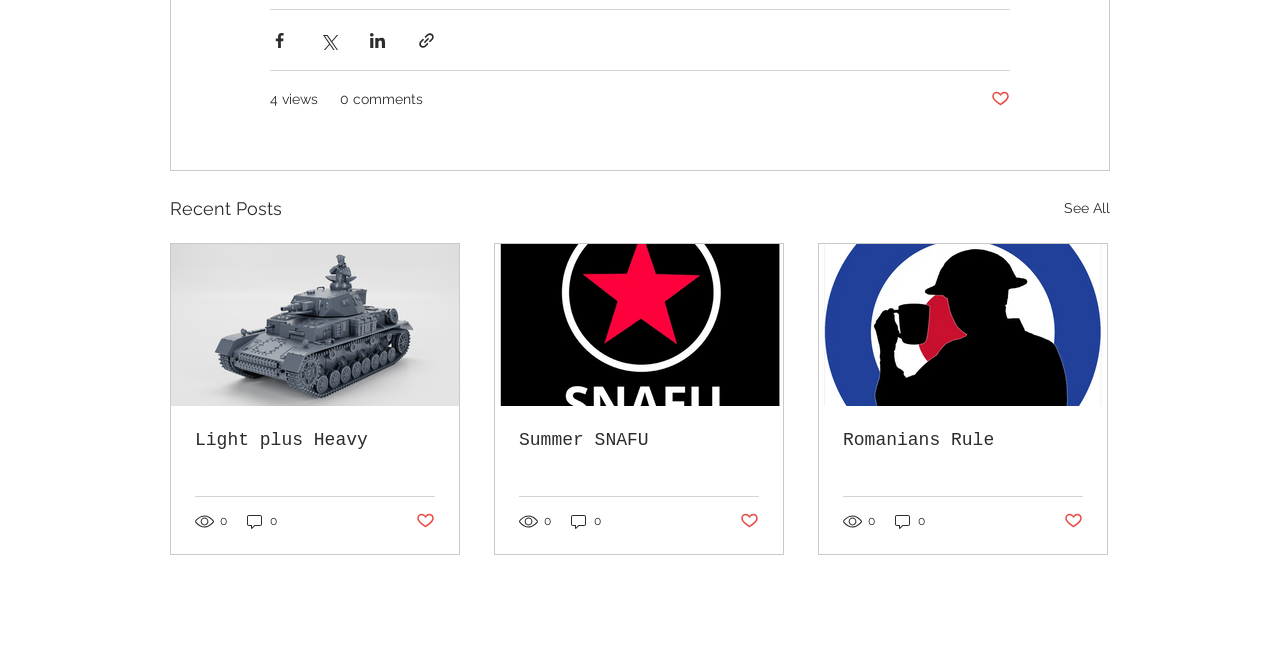Given the element description parent_node: Light plus Heavy, predict the bounding box coordinates for the UI element in the webpage screenshot. The format should be (top-left x, top-left y, bottom-right x, bottom-right y), and the values should be between 0 and 1.

[0.134, 0.375, 0.359, 0.623]